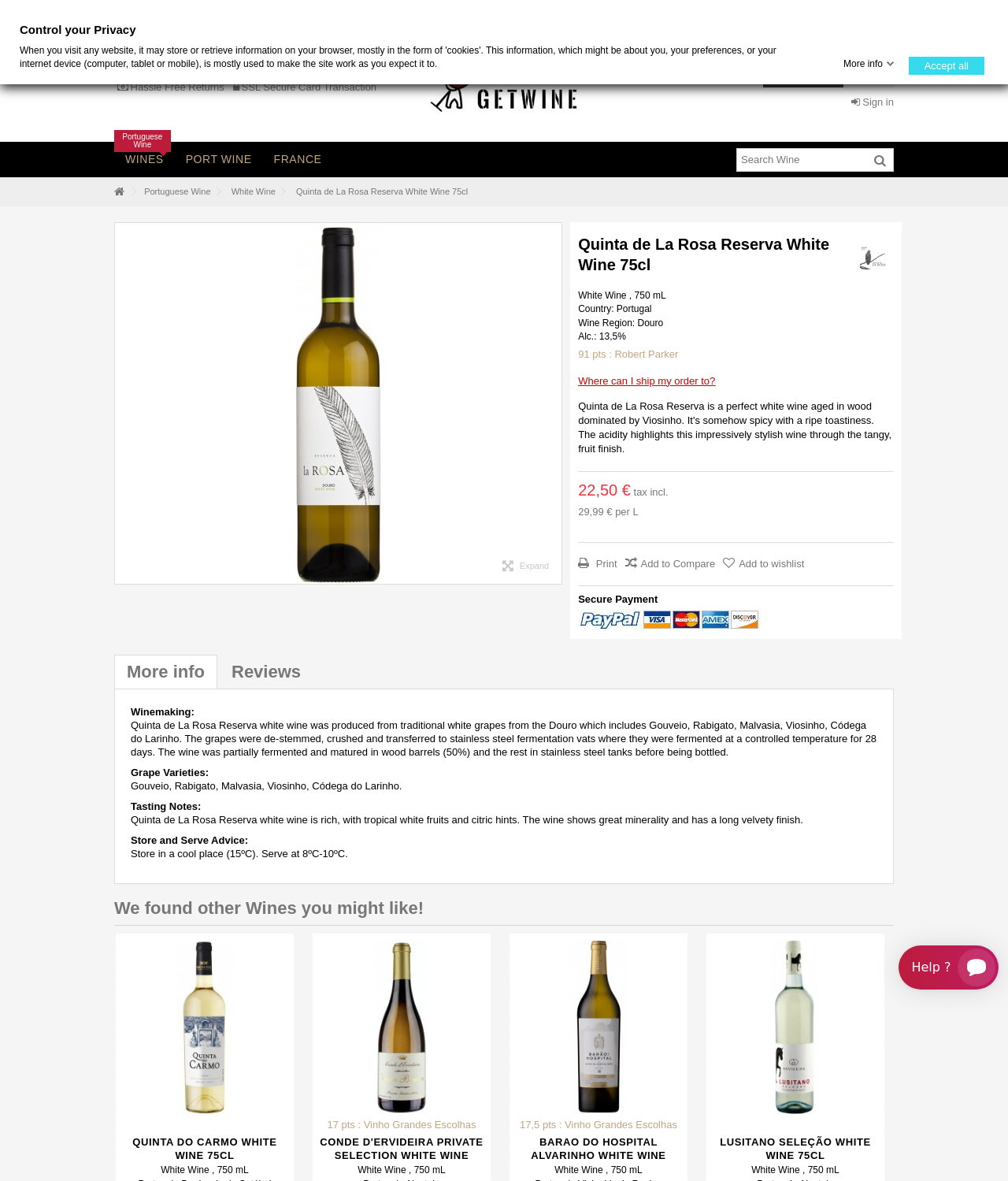Please determine the bounding box coordinates of the element's region to click for the following instruction: "Add to wishlist".

[0.717, 0.472, 0.798, 0.482]